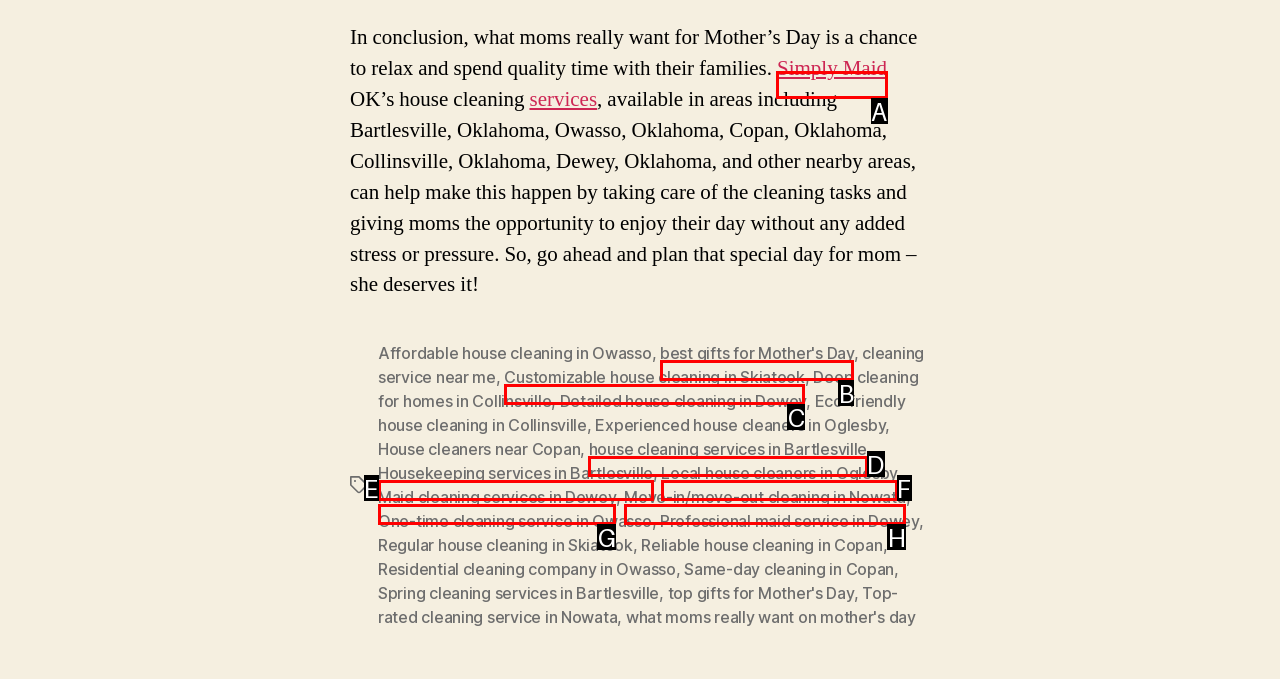What option should you select to complete this task: Click on 'best gifts for Mother's Day'? Indicate your answer by providing the letter only.

B